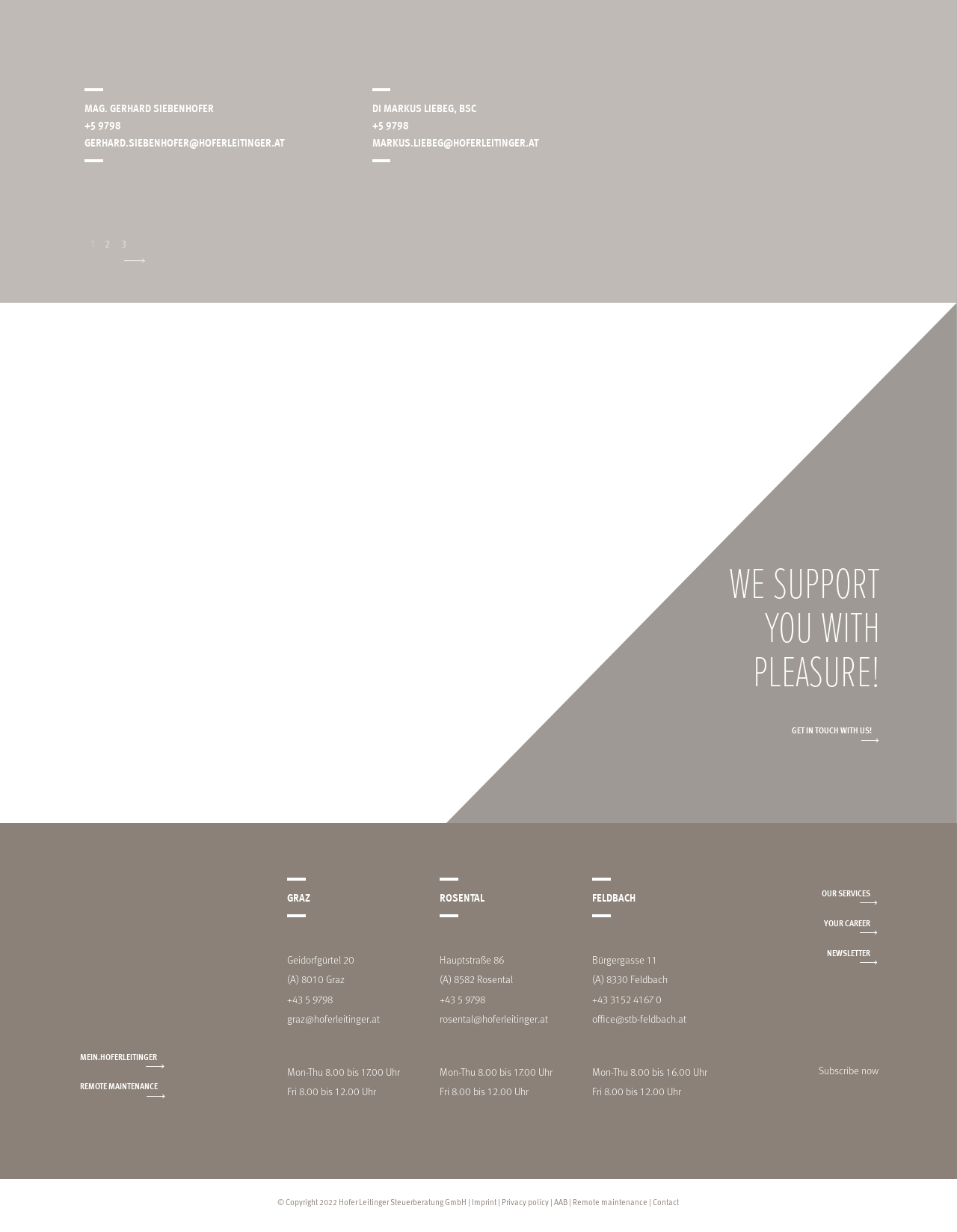Highlight the bounding box coordinates of the element you need to click to perform the following instruction: "Contact Gerhard Siebenhofer."

[0.089, 0.081, 0.224, 0.094]